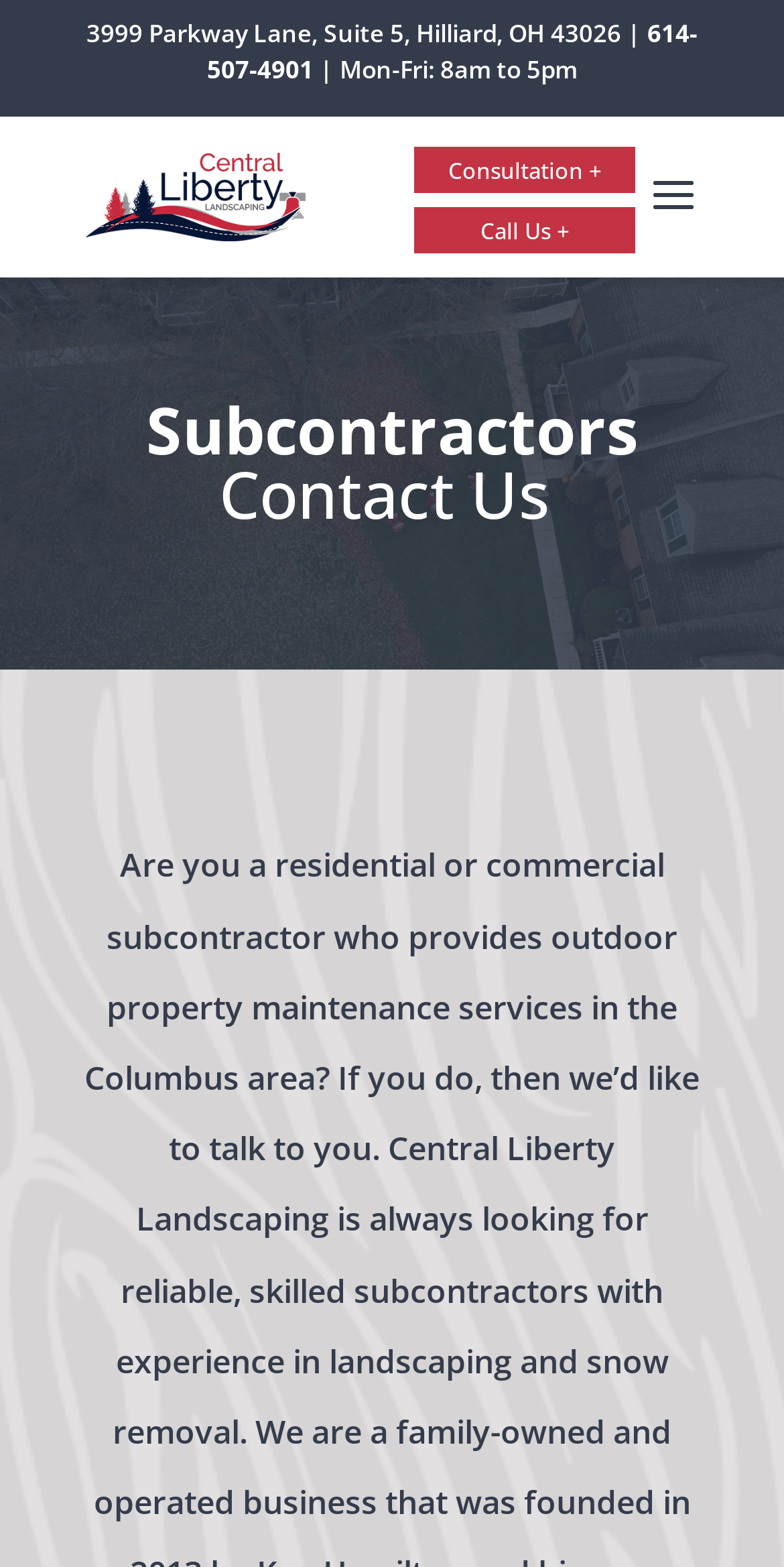Bounding box coordinates should be provided in the format (top-left x, top-left y, bottom-right x, bottom-right y) with all values between 0 and 1. Identify the bounding box for this UI element: Consultation +

[0.528, 0.094, 0.81, 0.123]